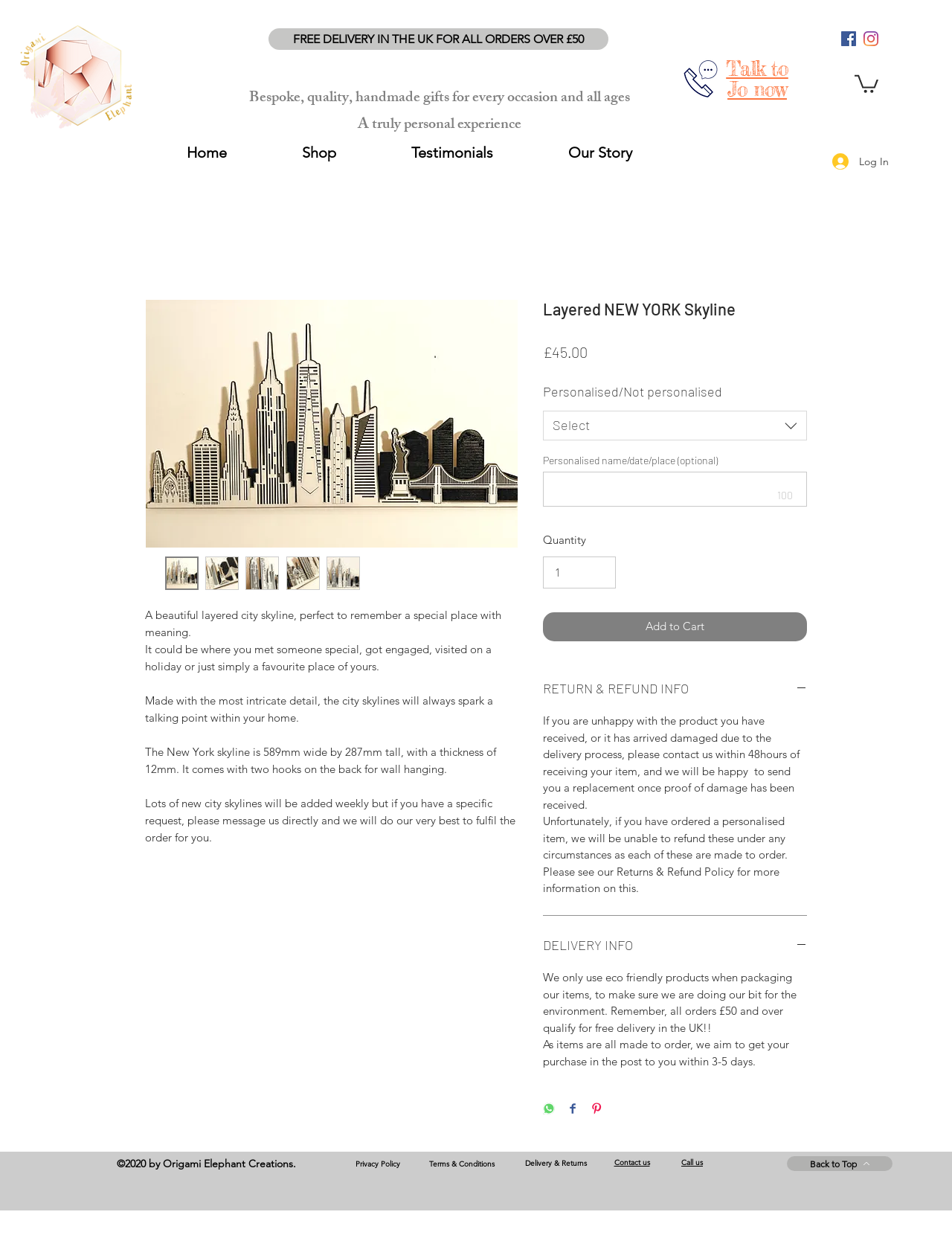Can you show the bounding box coordinates of the region to click on to complete the task described in the instruction: "Click the 'Add to Cart' button"?

[0.57, 0.496, 0.848, 0.519]